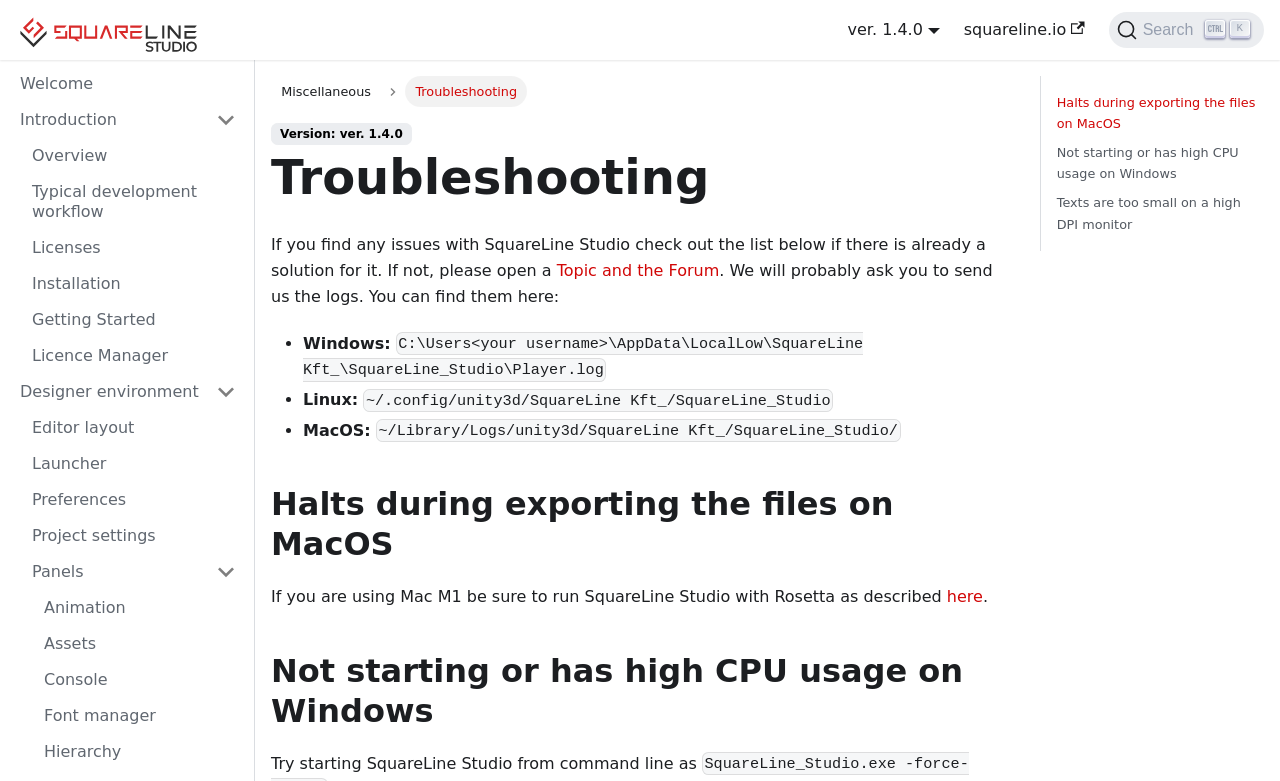Provide a short answer using a single word or phrase for the following question: 
What is the solution for high CPU usage on Windows?

Try starting from command line